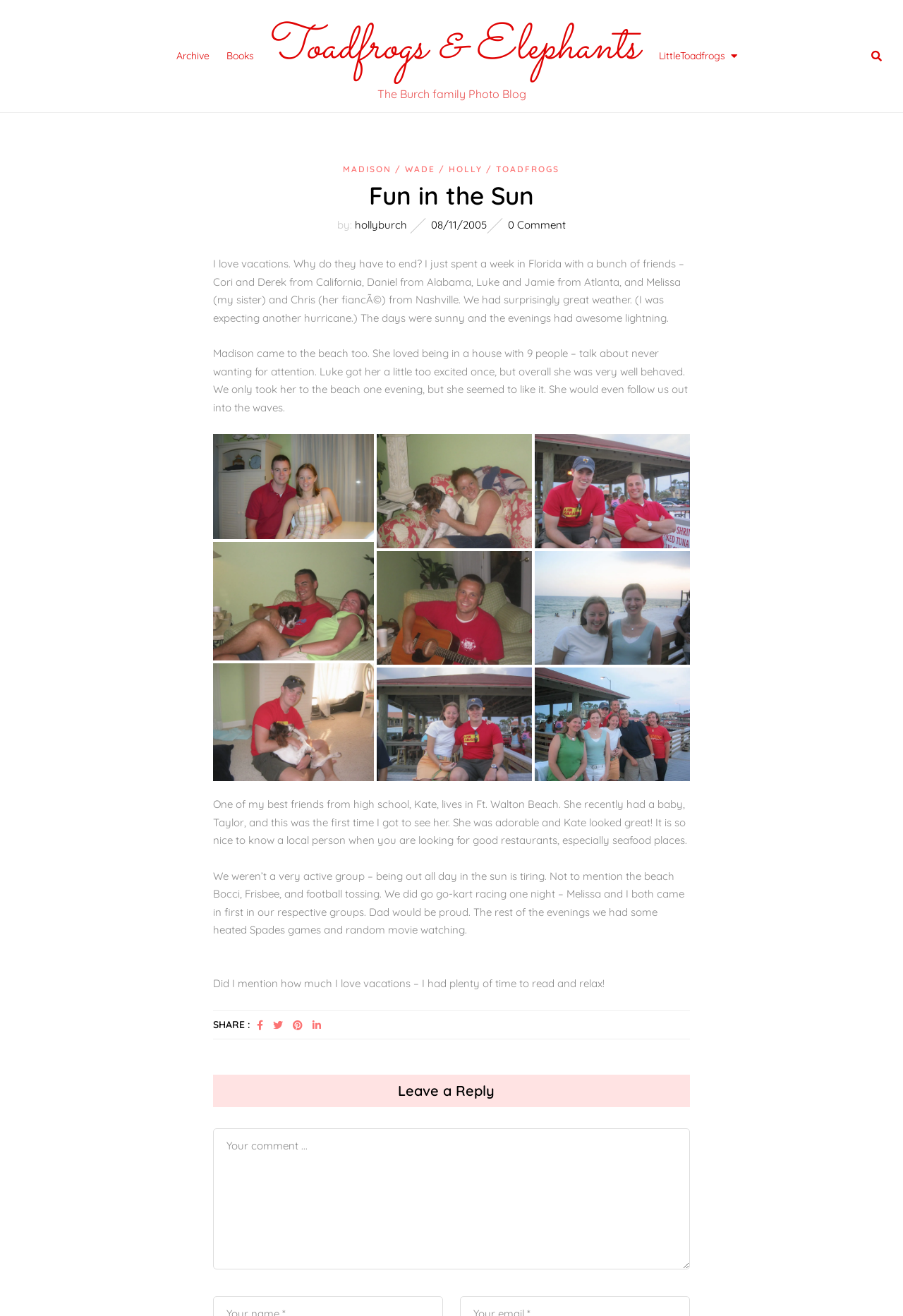Specify the bounding box coordinates of the area to click in order to follow the given instruction: "Get an estimate."

None